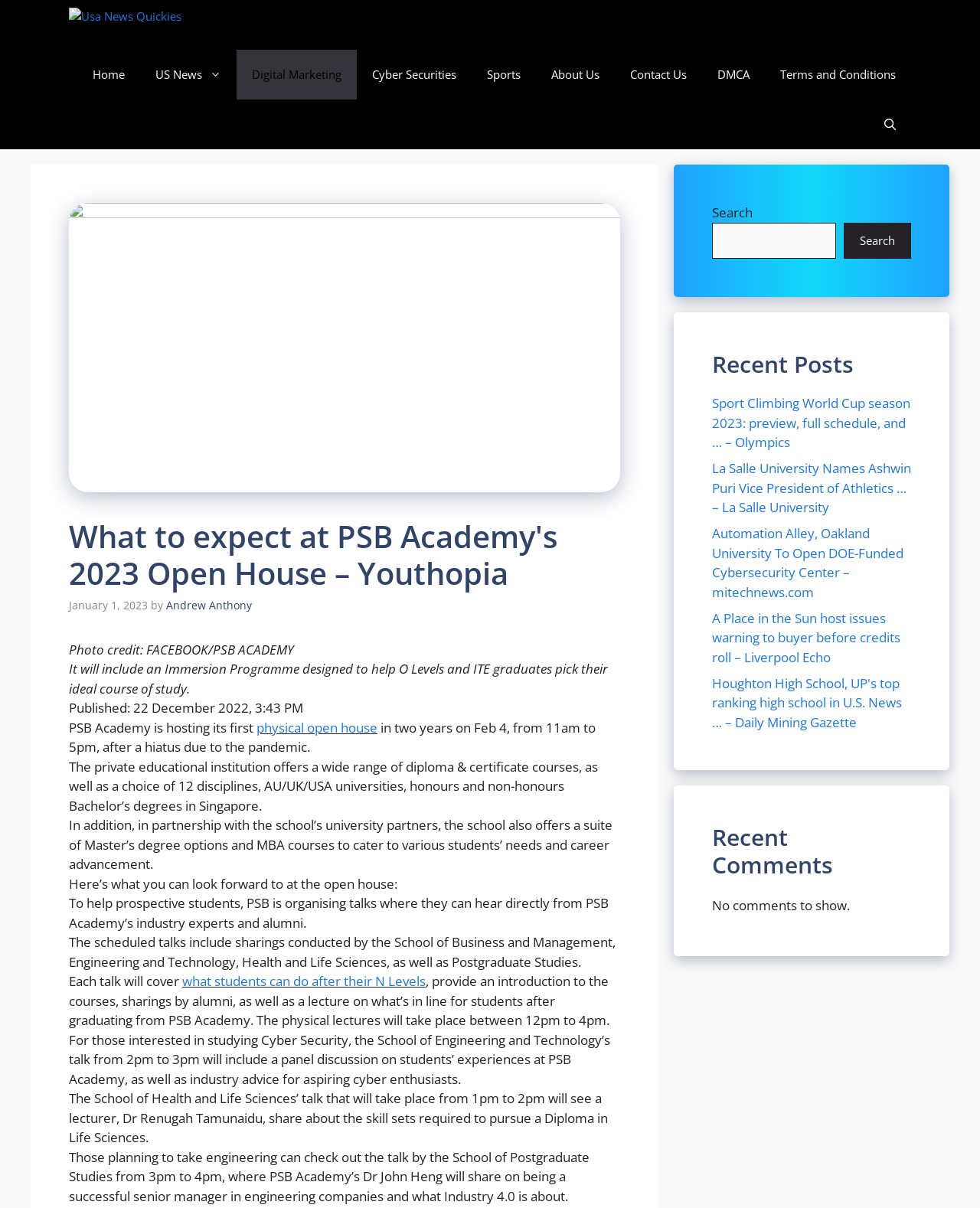Determine the main headline of the webpage and provide its text.

What to expect at PSB Academy's 2023 Open House – Youthopia